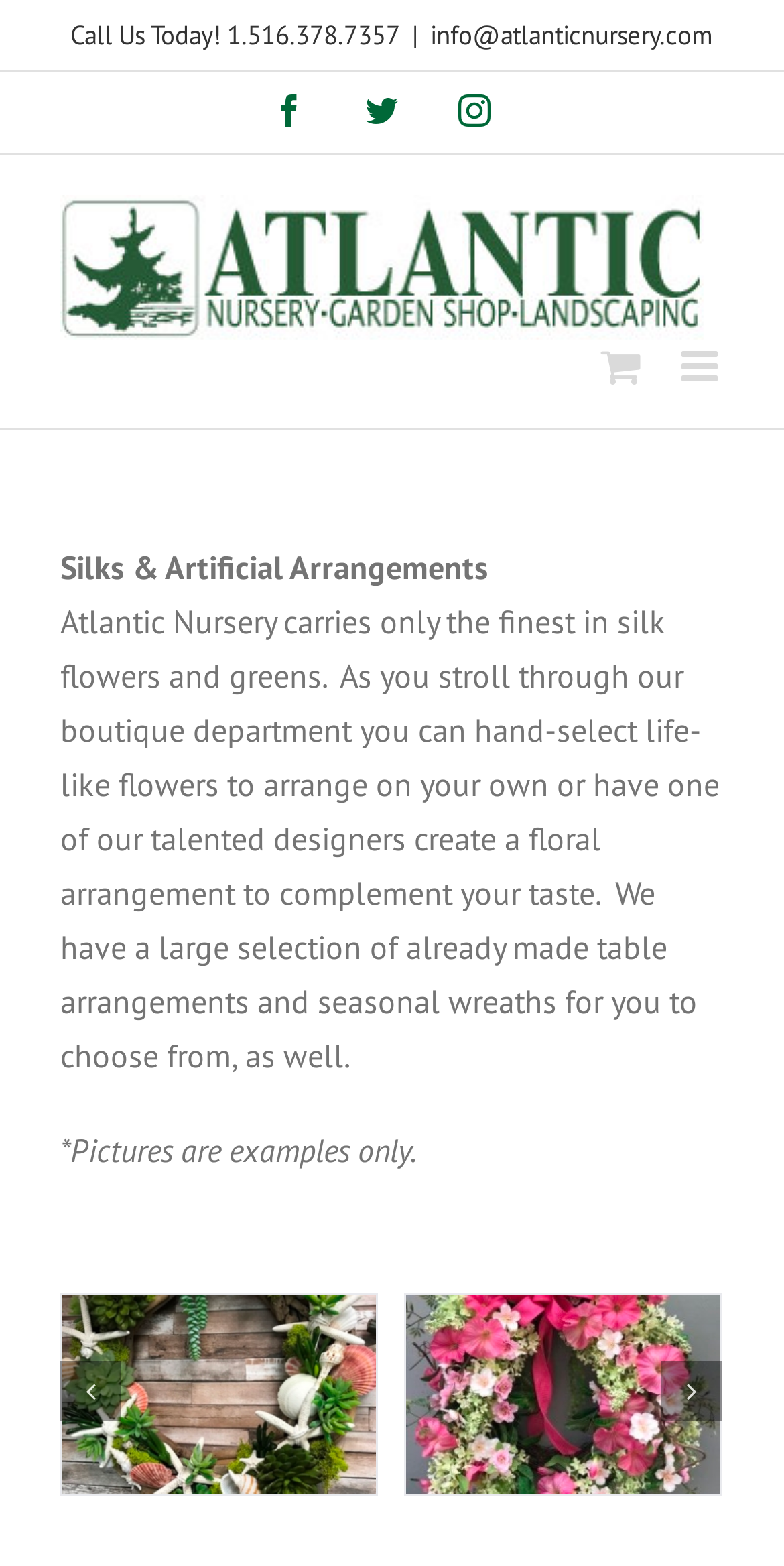Determine the bounding box coordinates of the clickable area required to perform the following instruction: "View IMG_0601". The coordinates should be represented as four float numbers between 0 and 1: [left, top, right, bottom].

[0.079, 0.827, 0.479, 0.953]